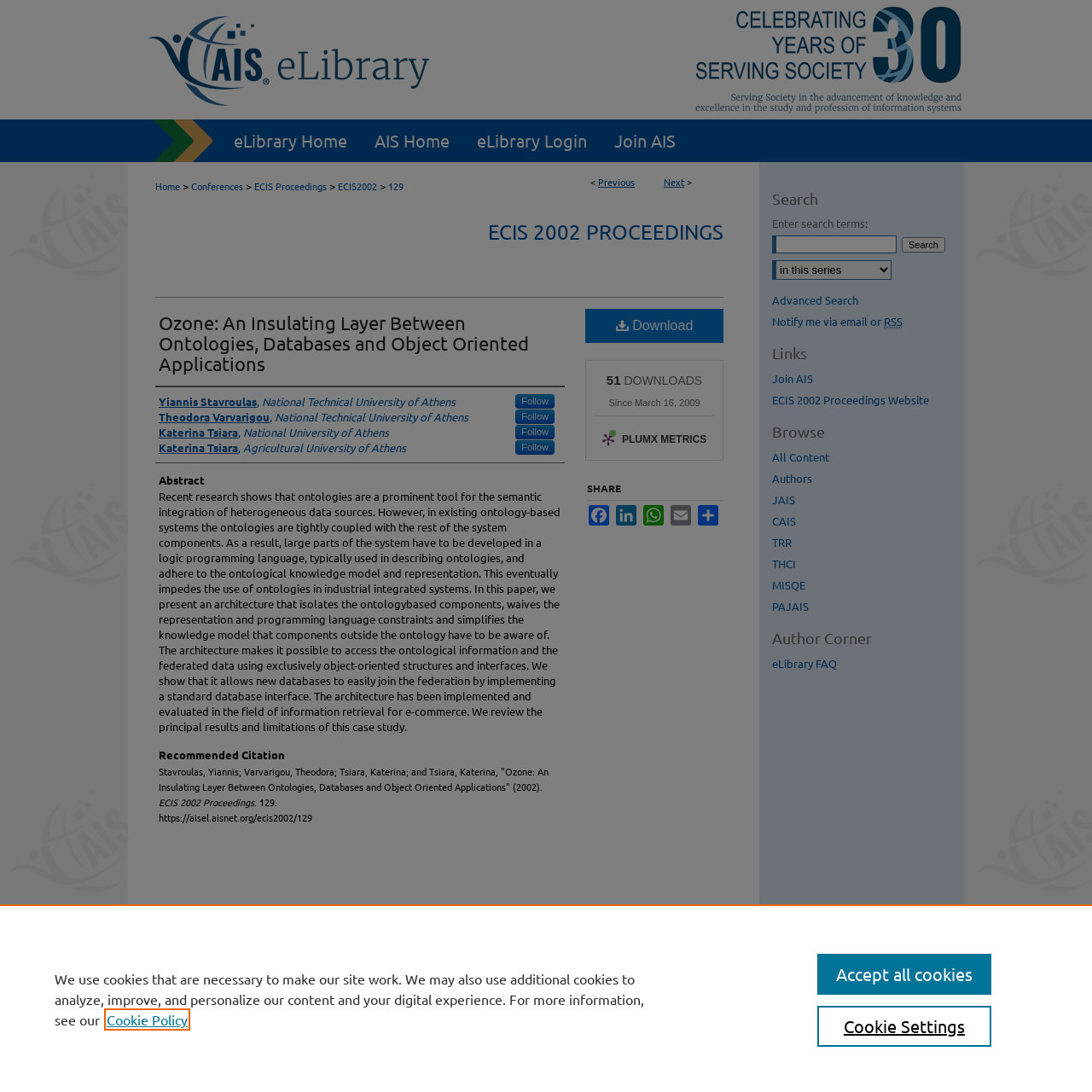Identify the bounding box coordinates of the area you need to click to perform the following instruction: "View ECIS 2002 Proceedings".

[0.309, 0.164, 0.345, 0.177]